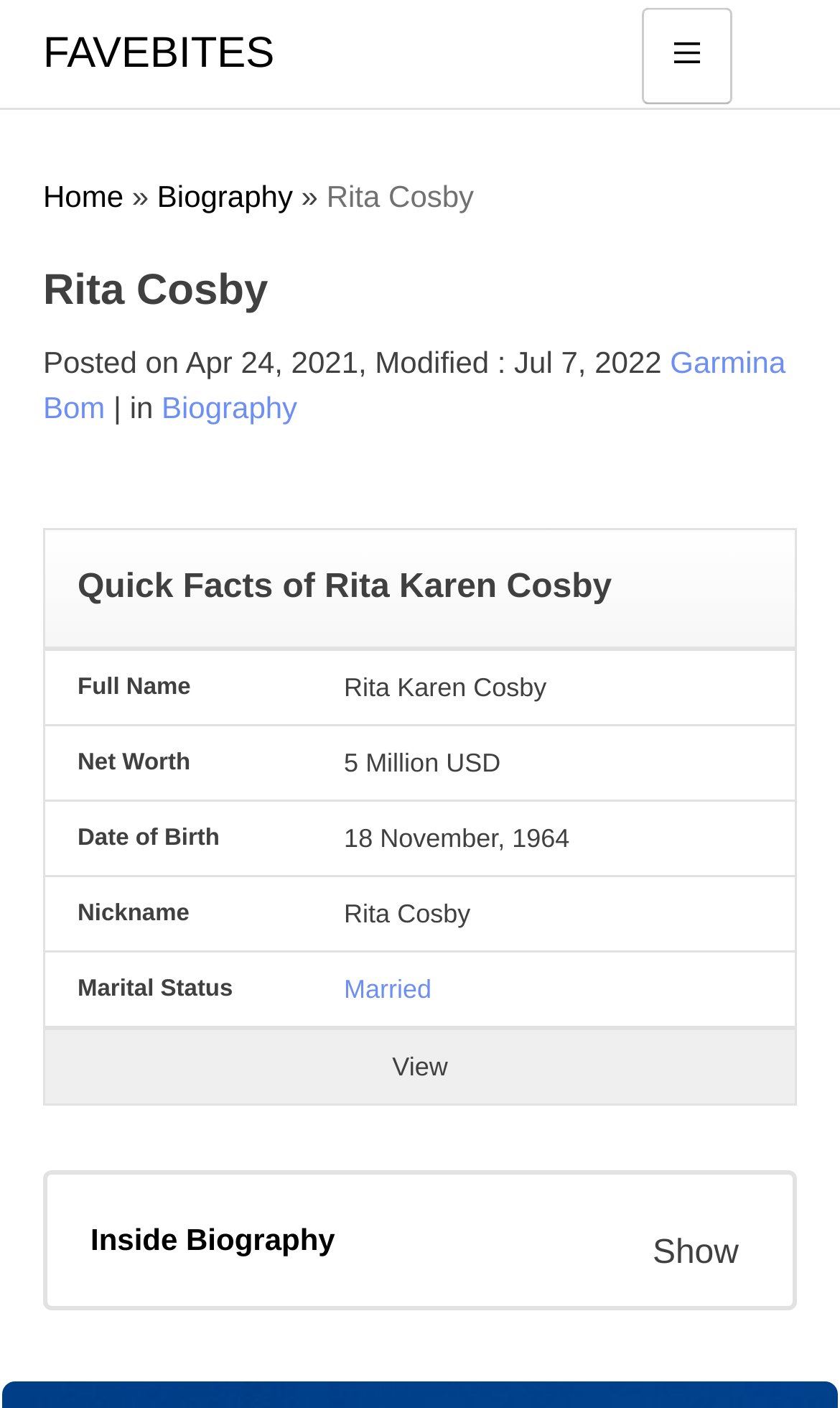Locate the bounding box of the user interface element based on this description: "parent_node: FAVEBITES".

[0.887, 0.008, 0.99, 0.07]